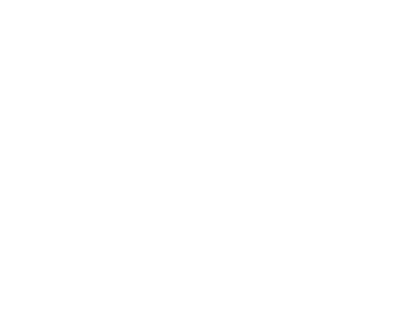What is the overall theme of the webpage?
Using the details shown in the screenshot, provide a comprehensive answer to the question.

The overall theme of the webpage is to encourage participation in biking events and foster relationships among cycling enthusiasts, as inferred from the caption, which emphasizes the importance of community and shared experiences in cycling.